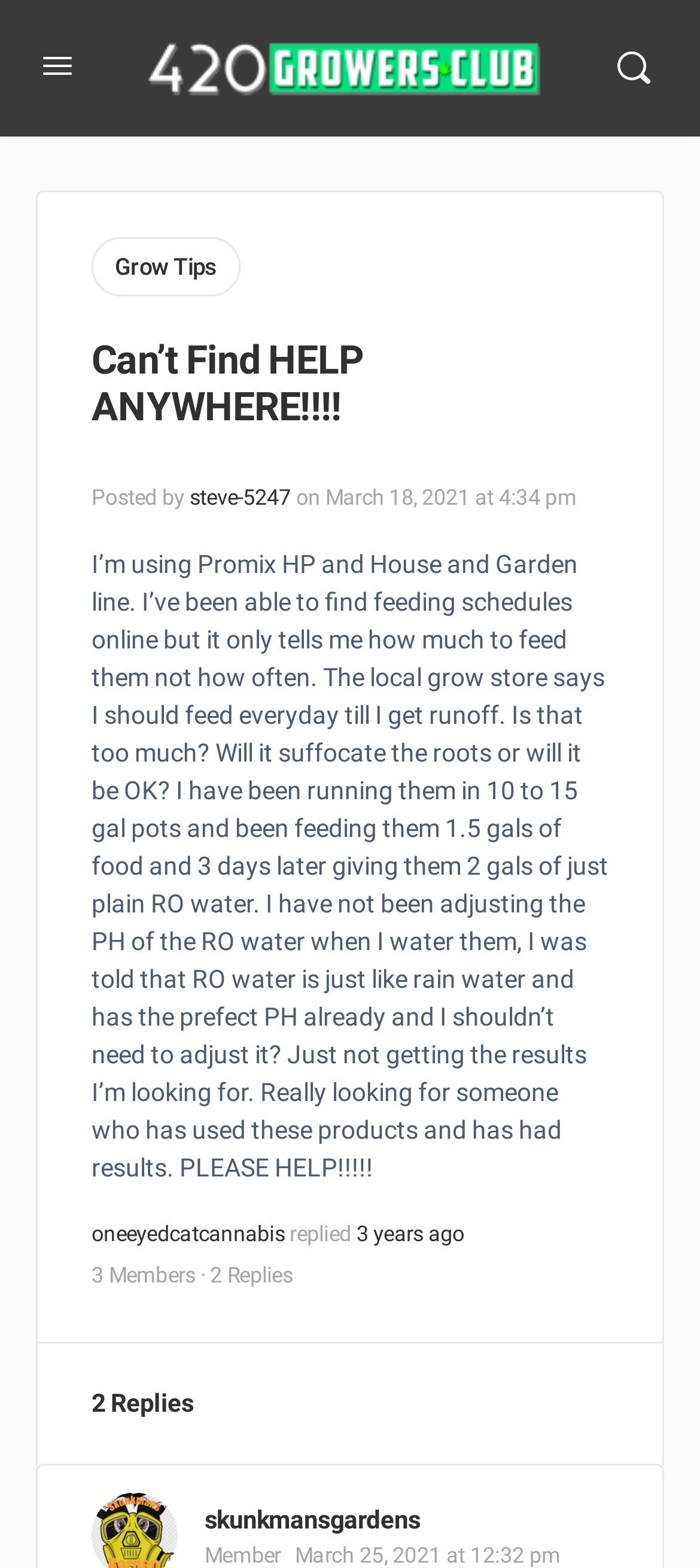Give the bounding box coordinates for the element described by: "Grow Tips".

[0.131, 0.151, 0.343, 0.189]